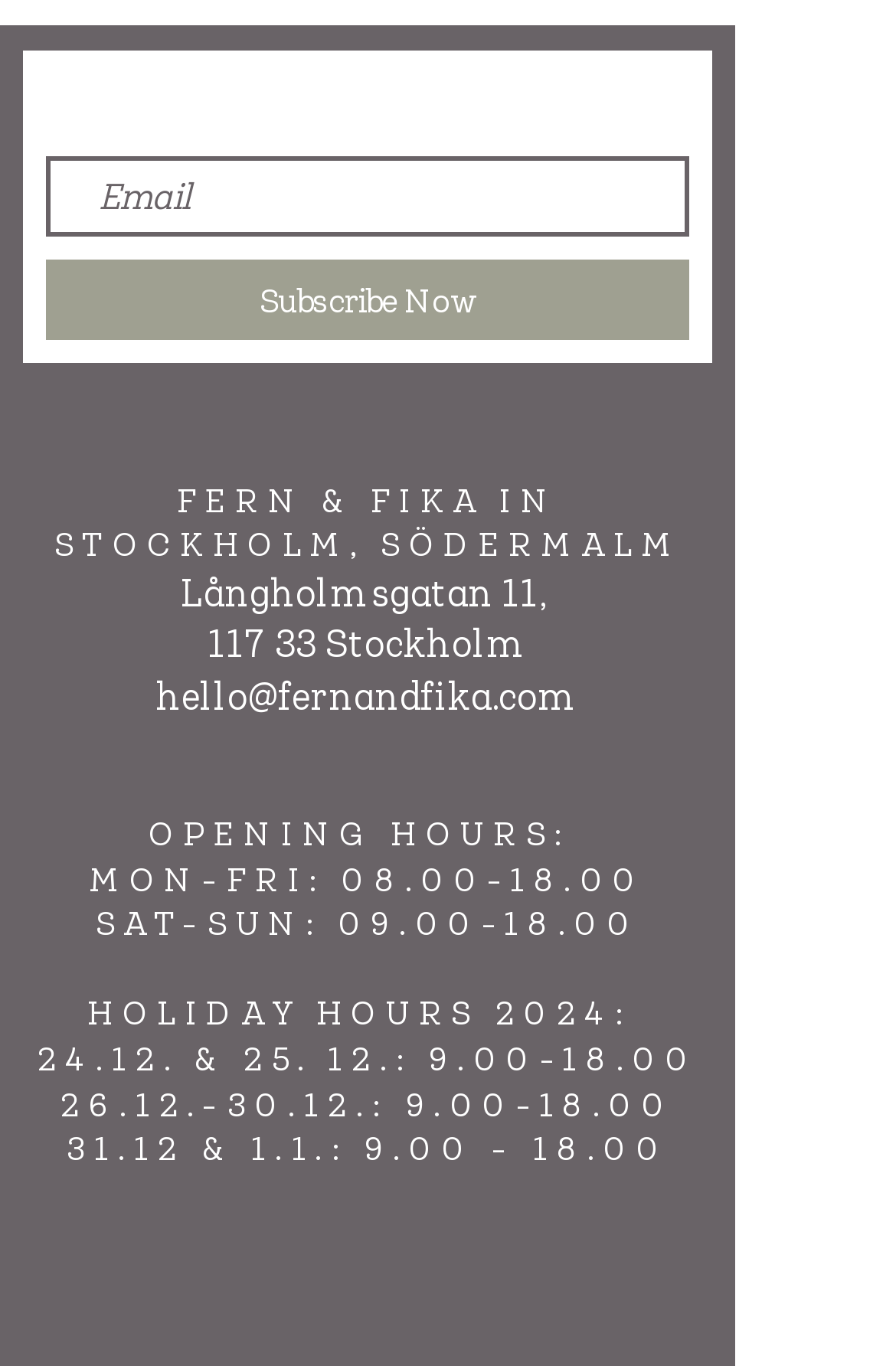Could you find the bounding box coordinates of the clickable area to complete this instruction: "View opening hours"?

[0.165, 0.595, 0.655, 0.624]